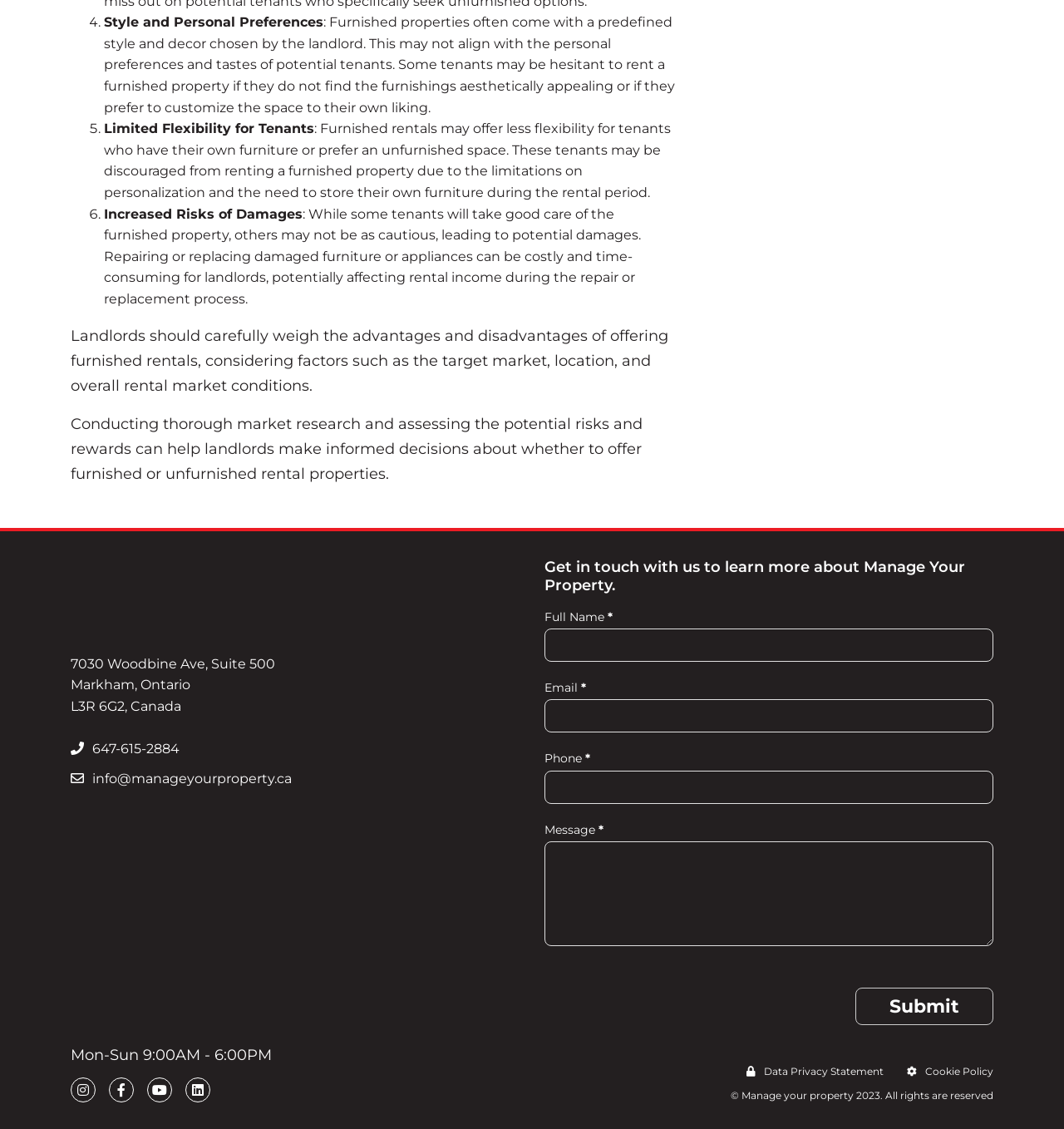Find the bounding box coordinates of the area to click in order to follow the instruction: "Click the 'Manage your property logo' link".

[0.066, 0.528, 0.258, 0.542]